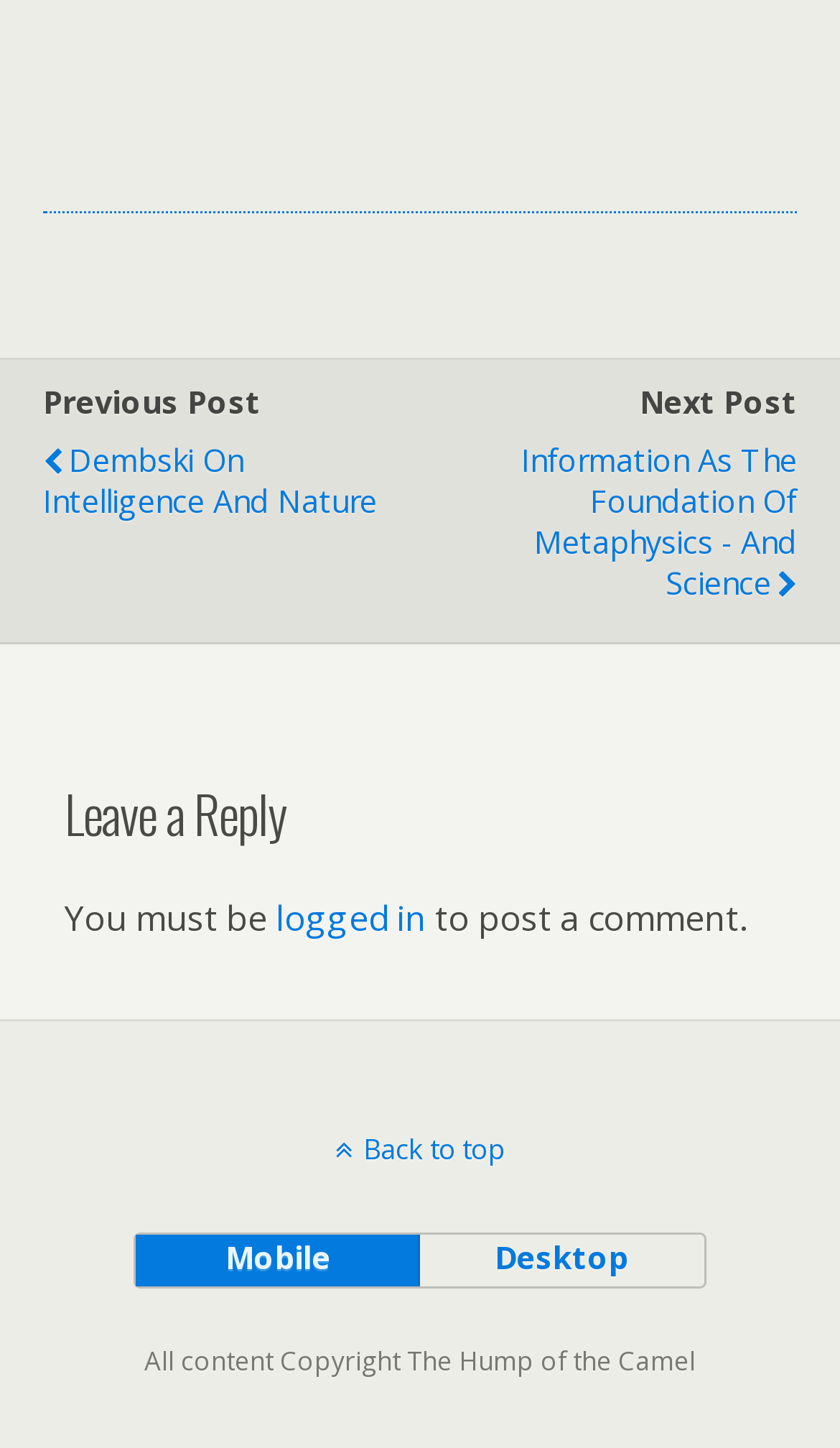Locate the bounding box coordinates of the area where you should click to accomplish the instruction: "Go to previous post".

[0.051, 0.263, 0.31, 0.291]